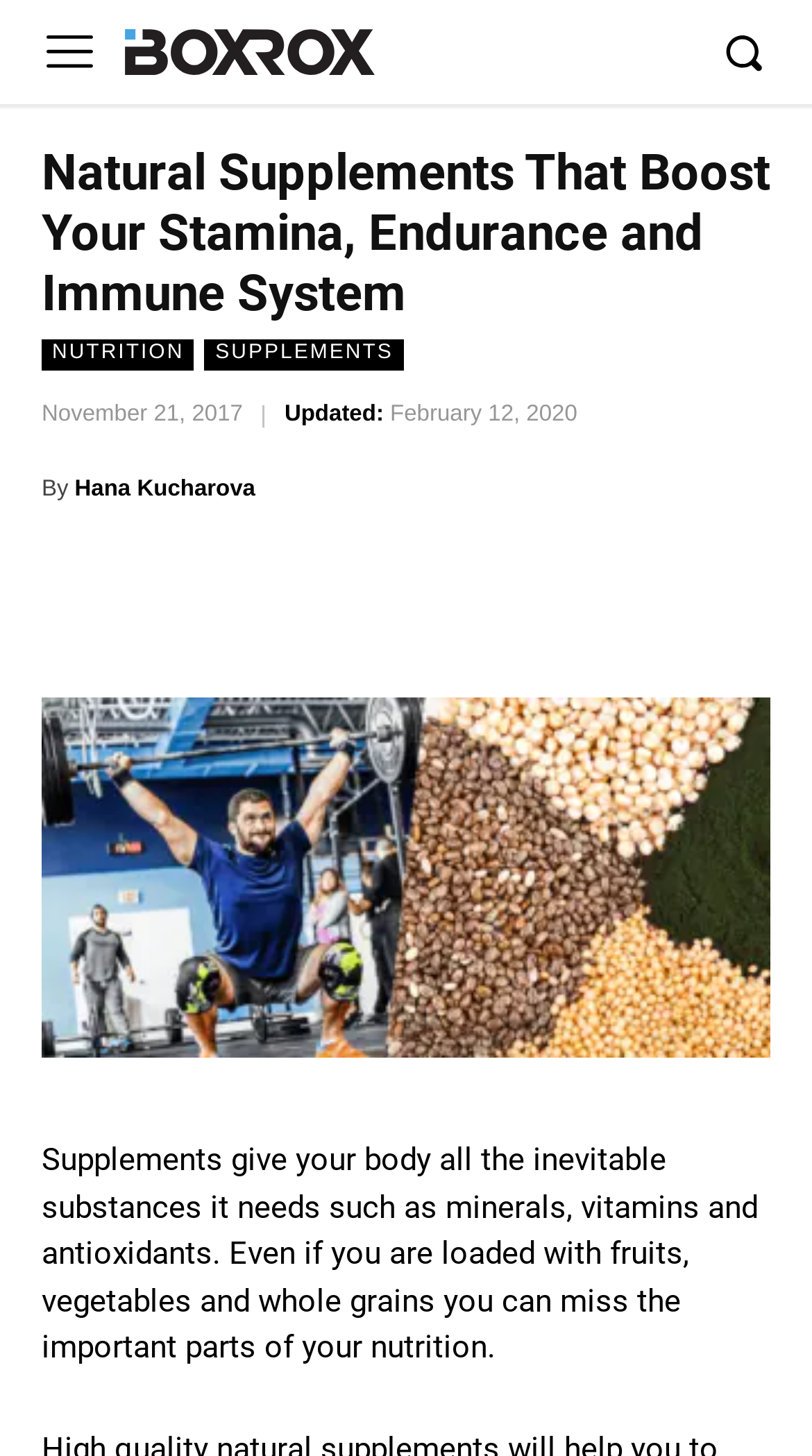Answer the question below using just one word or a short phrase: 
What is the date of the article?

November 21, 2017